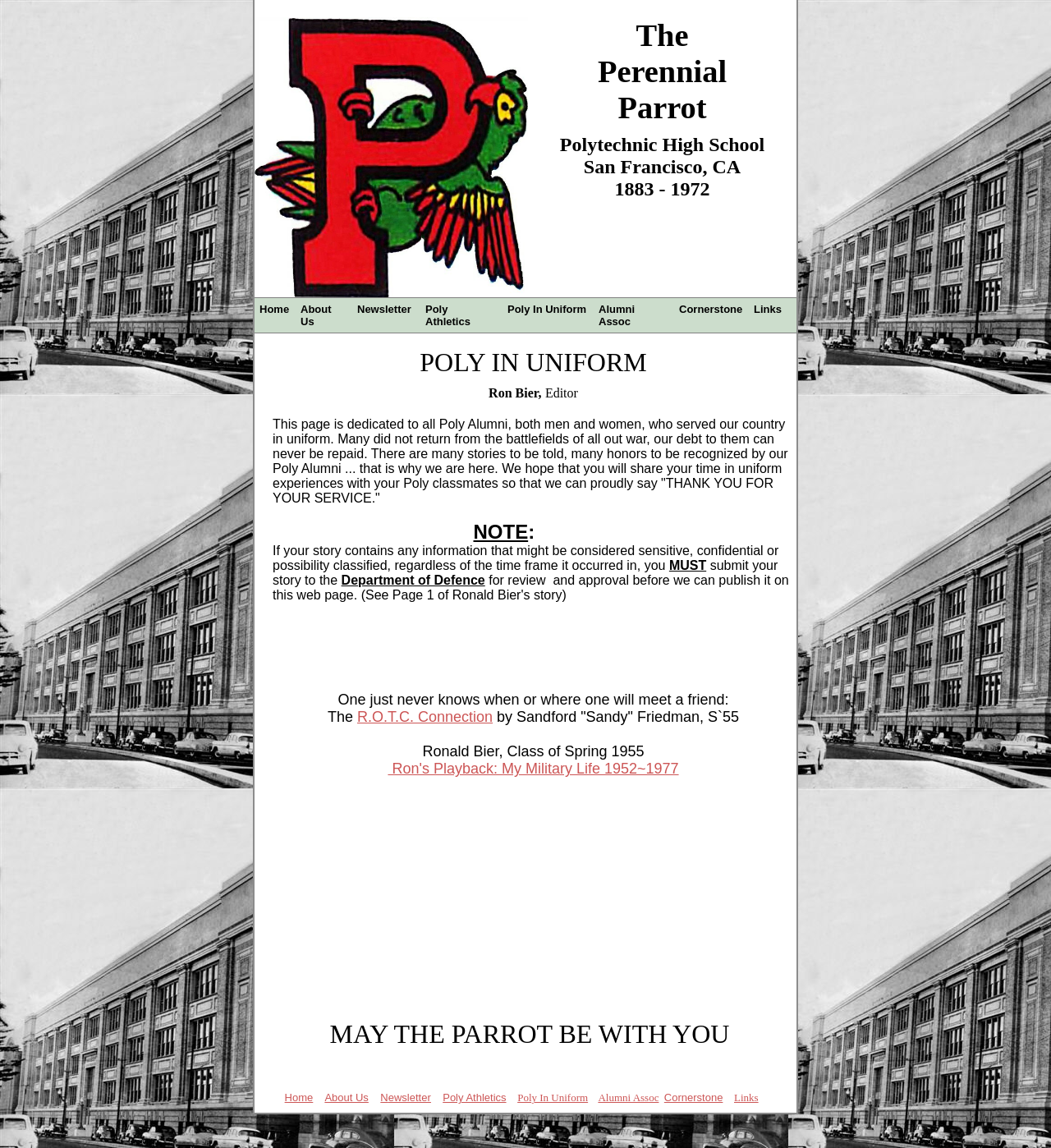Locate and generate the text content of the webpage's heading.

The
Perennial
Parrot